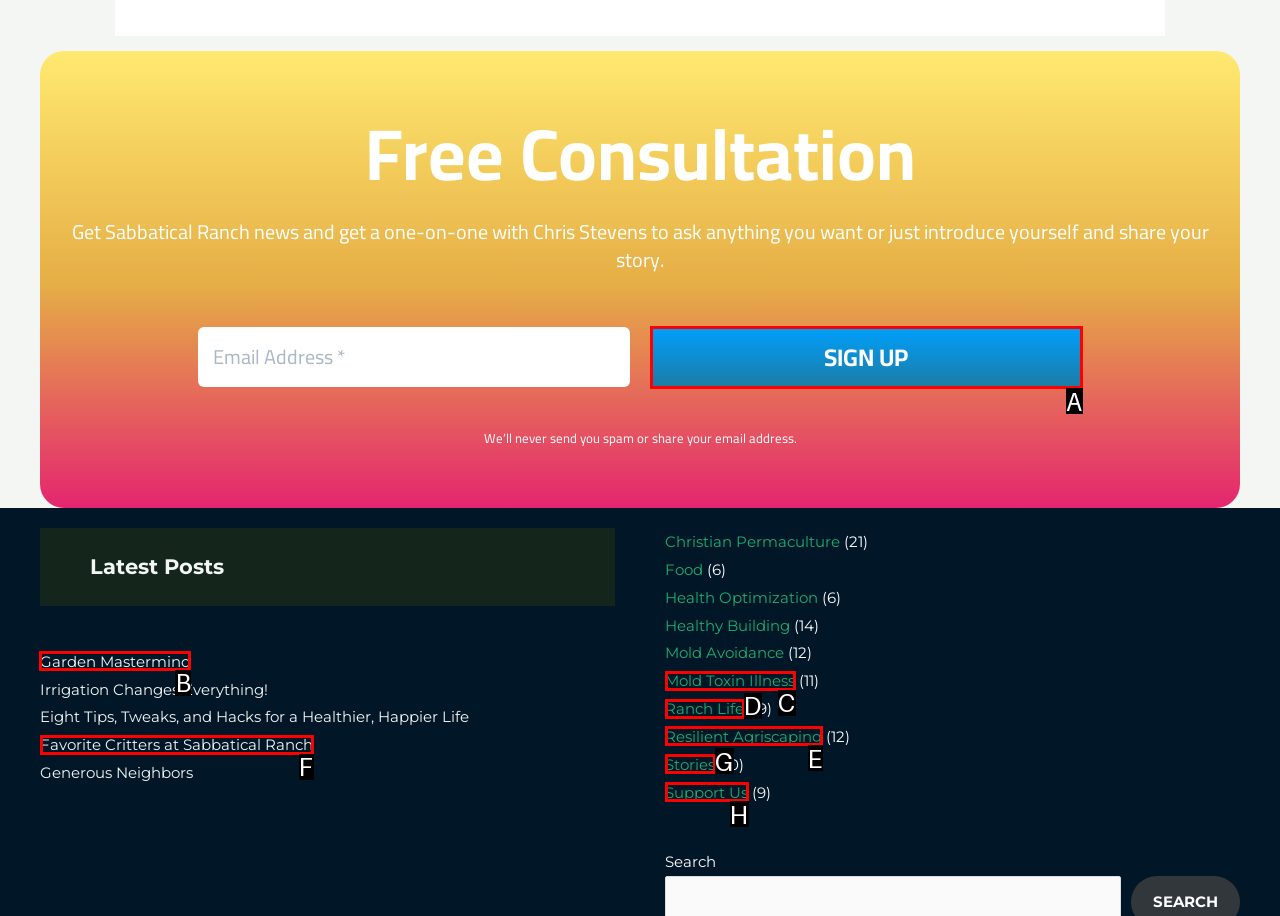Tell me which one HTML element I should click to complete the following task: Read latest post 'Garden Mastermind' Answer with the option's letter from the given choices directly.

B